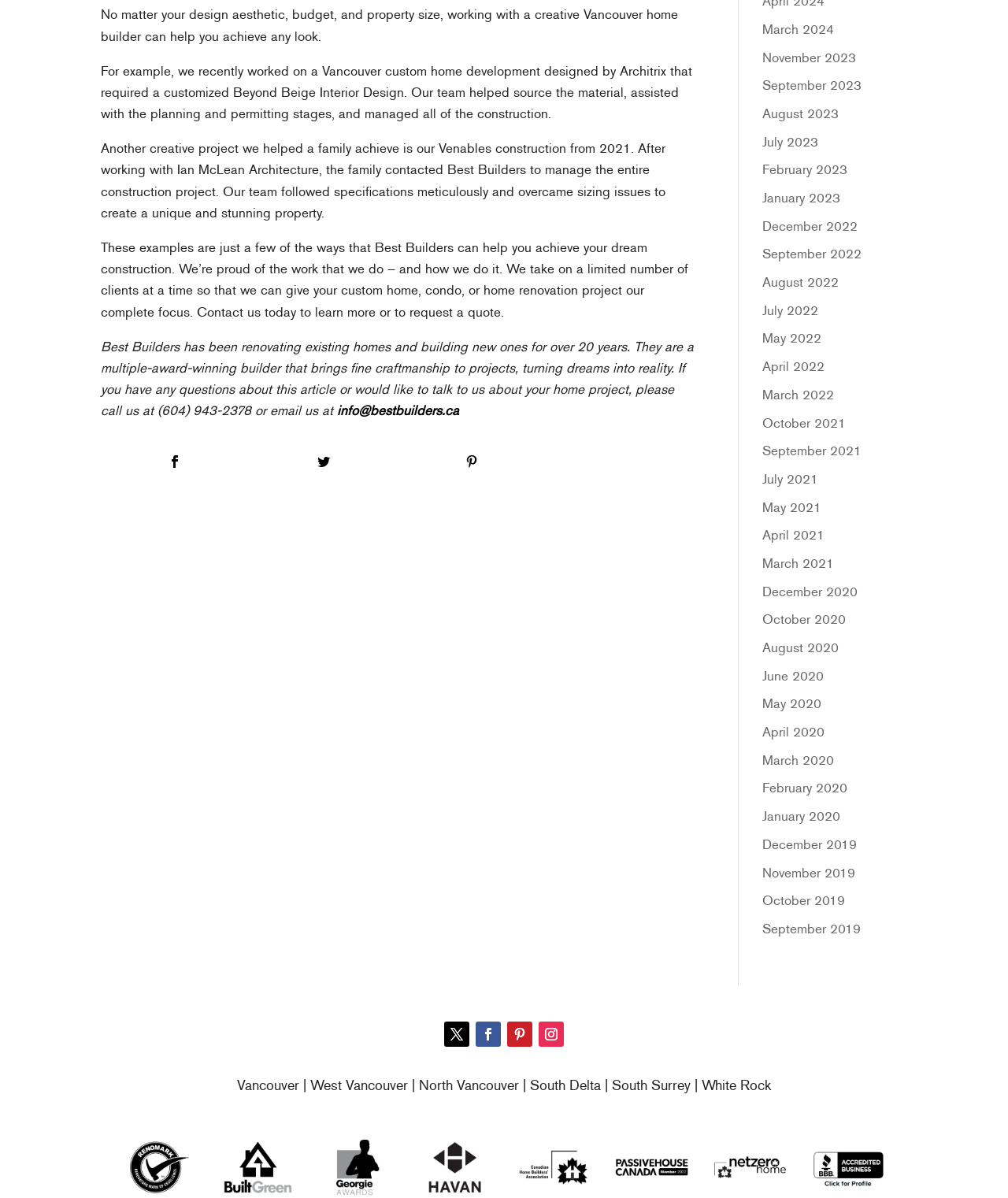Please identify the bounding box coordinates for the region that you need to click to follow this instruction: "Check our Twitter account".

[0.247, 0.372, 0.394, 0.413]